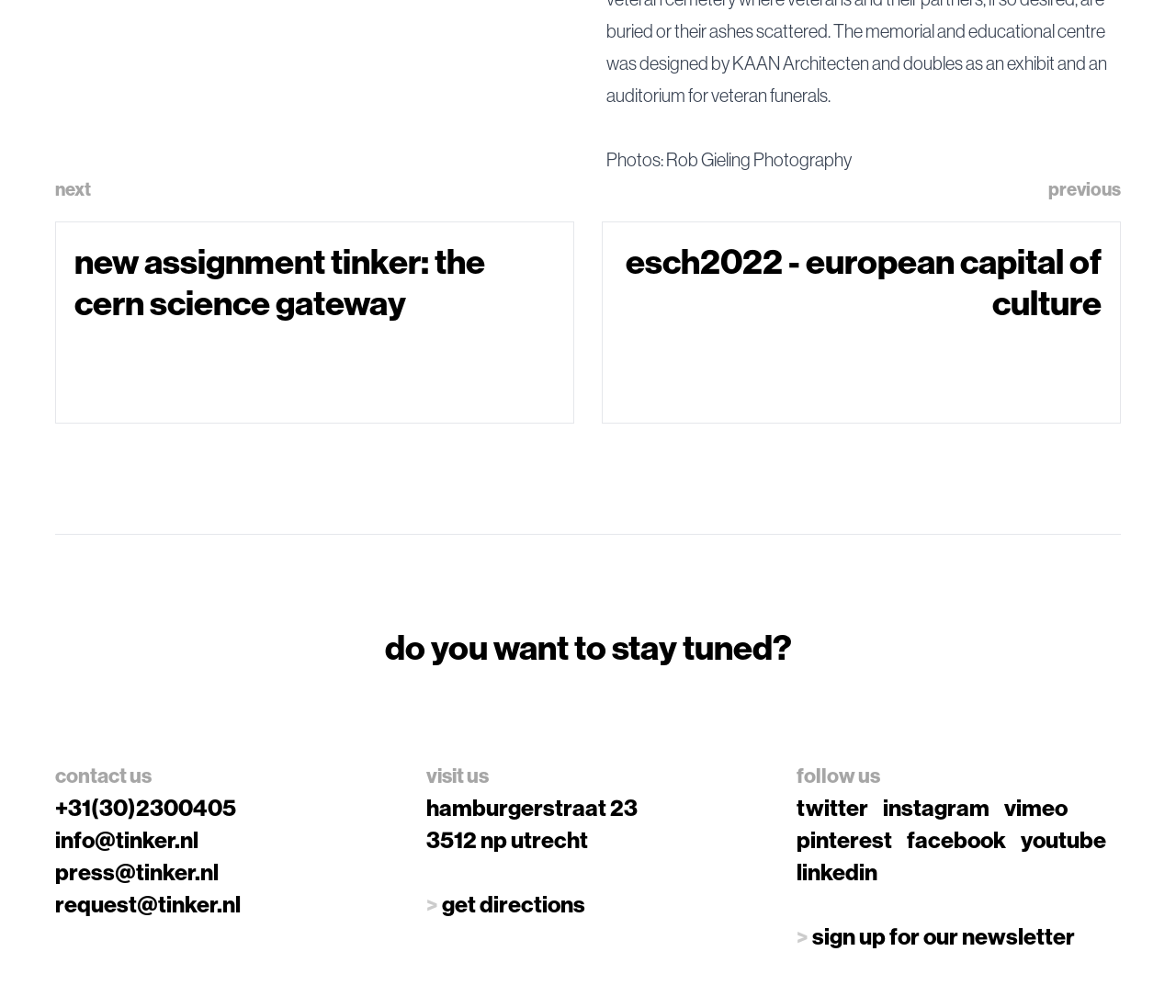Provide a brief response in the form of a single word or phrase:
How many social media links are in the footer section?

7